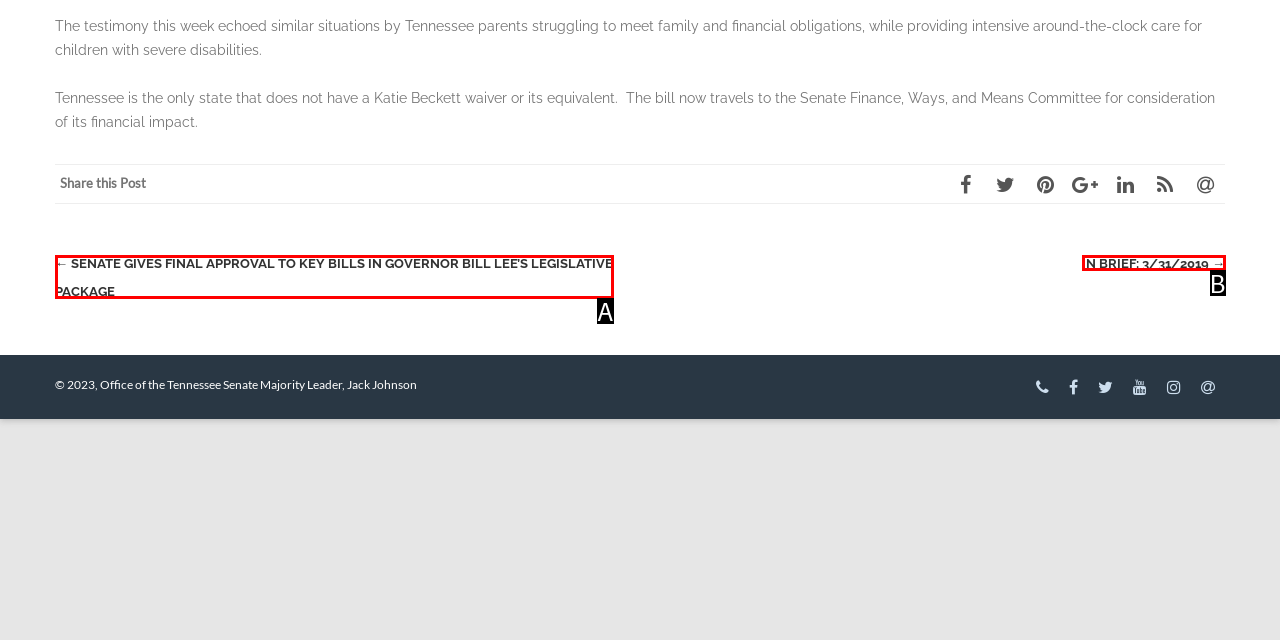Tell me the letter of the option that corresponds to the description: In Brief: 3/31/2019 →
Answer using the letter from the given choices directly.

B